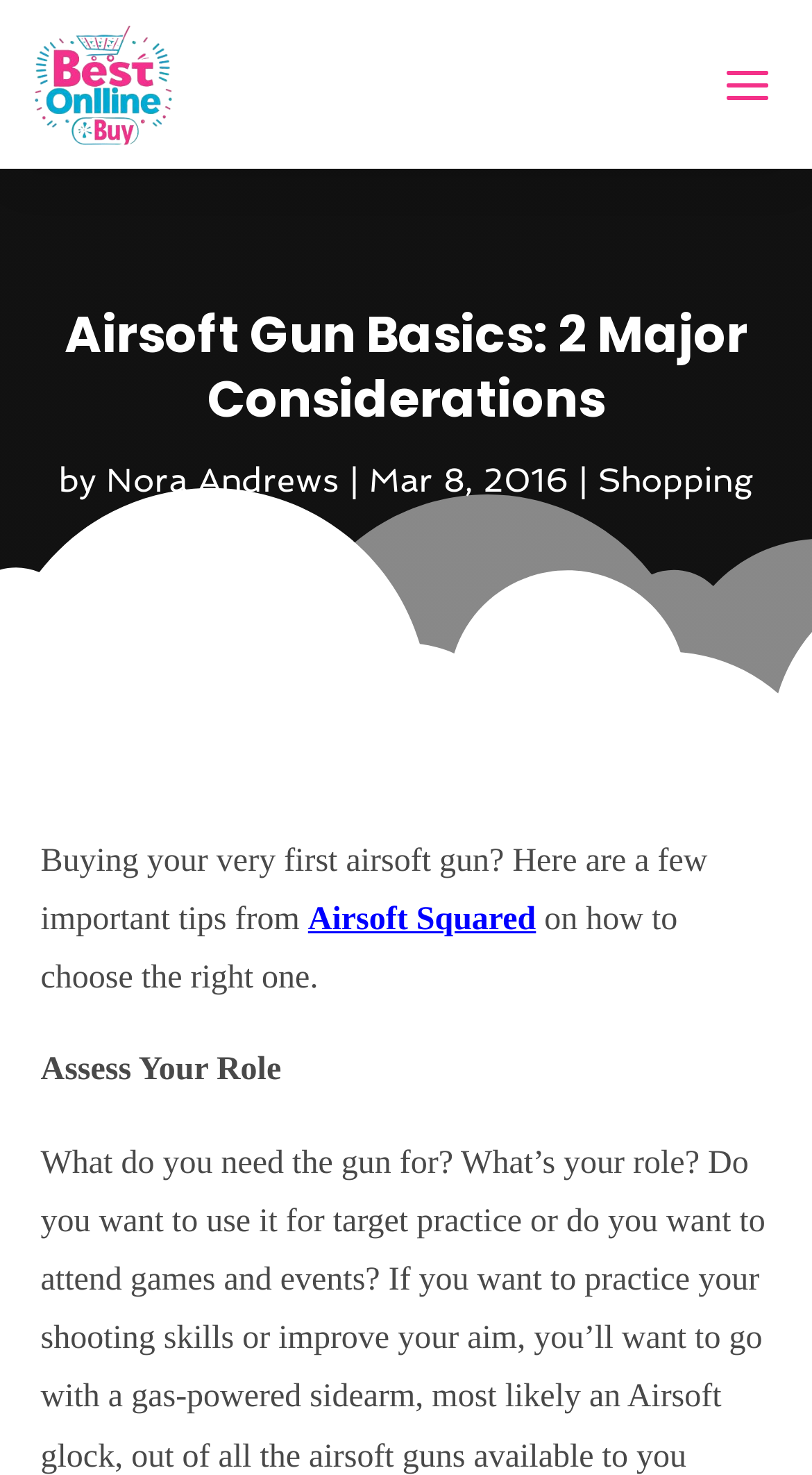What is the company providing airsoft gun tips?
Look at the image and respond to the question as thoroughly as possible.

The company providing airsoft gun tips can be found by looking at the text in the introduction of the article, which mentions 'Airsoft Squared' as the source of the tips.